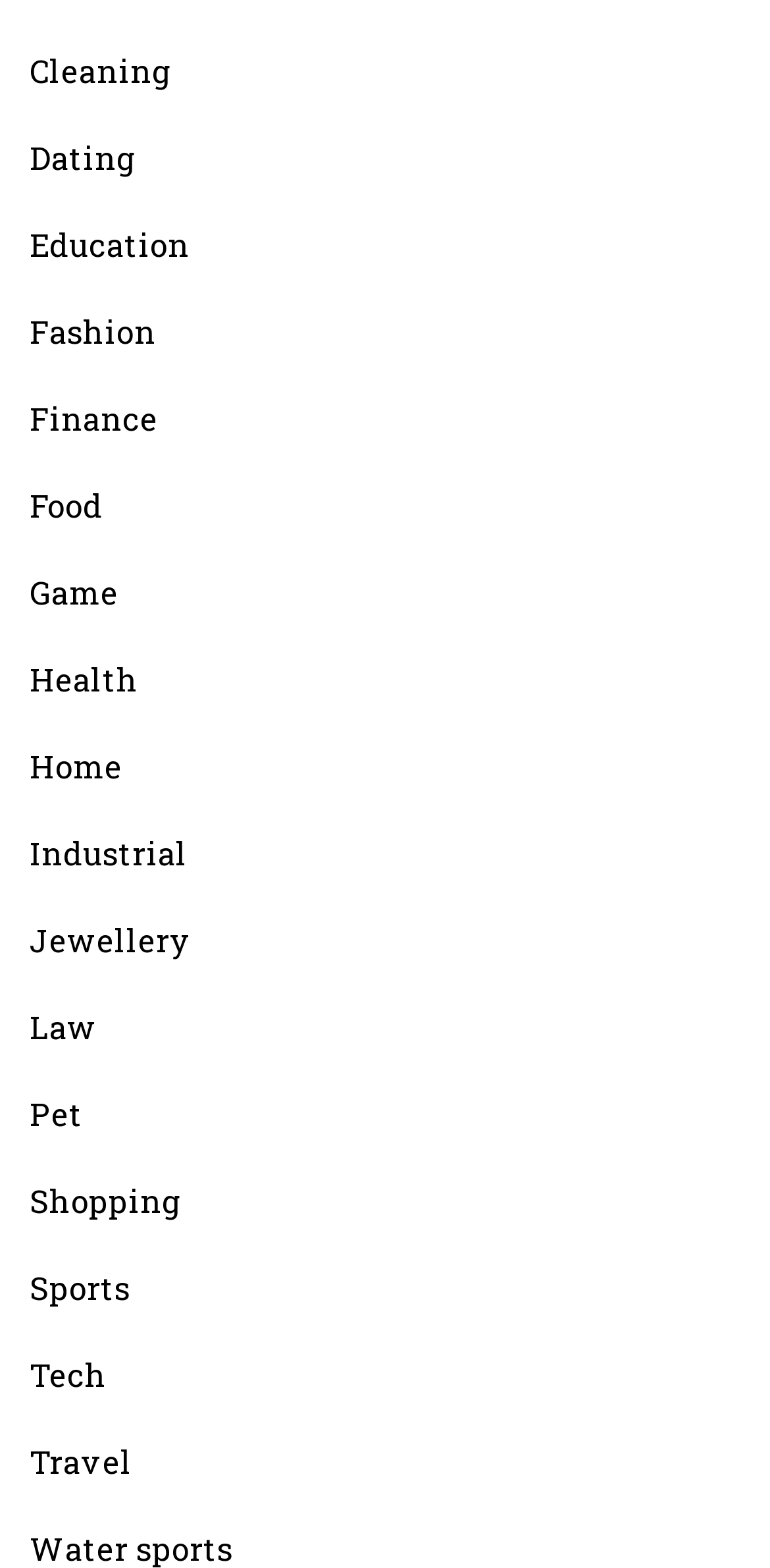Can you find the bounding box coordinates for the element to click on to achieve the instruction: "Visit the 'Health' page"?

[0.038, 0.419, 0.179, 0.449]